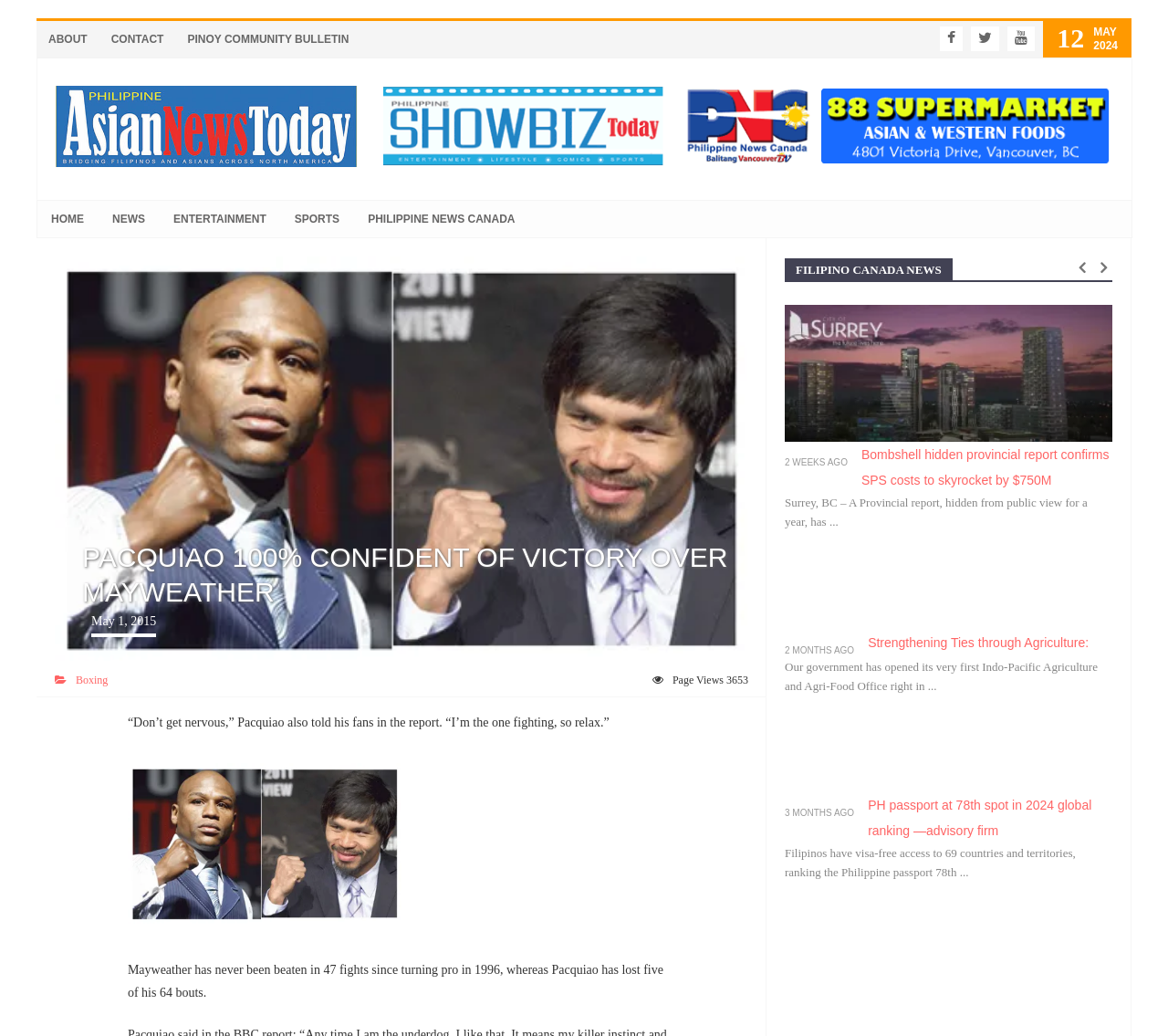Show me the bounding box coordinates of the clickable region to achieve the task as per the instruction: "Click the HOME link".

[0.032, 0.193, 0.084, 0.229]